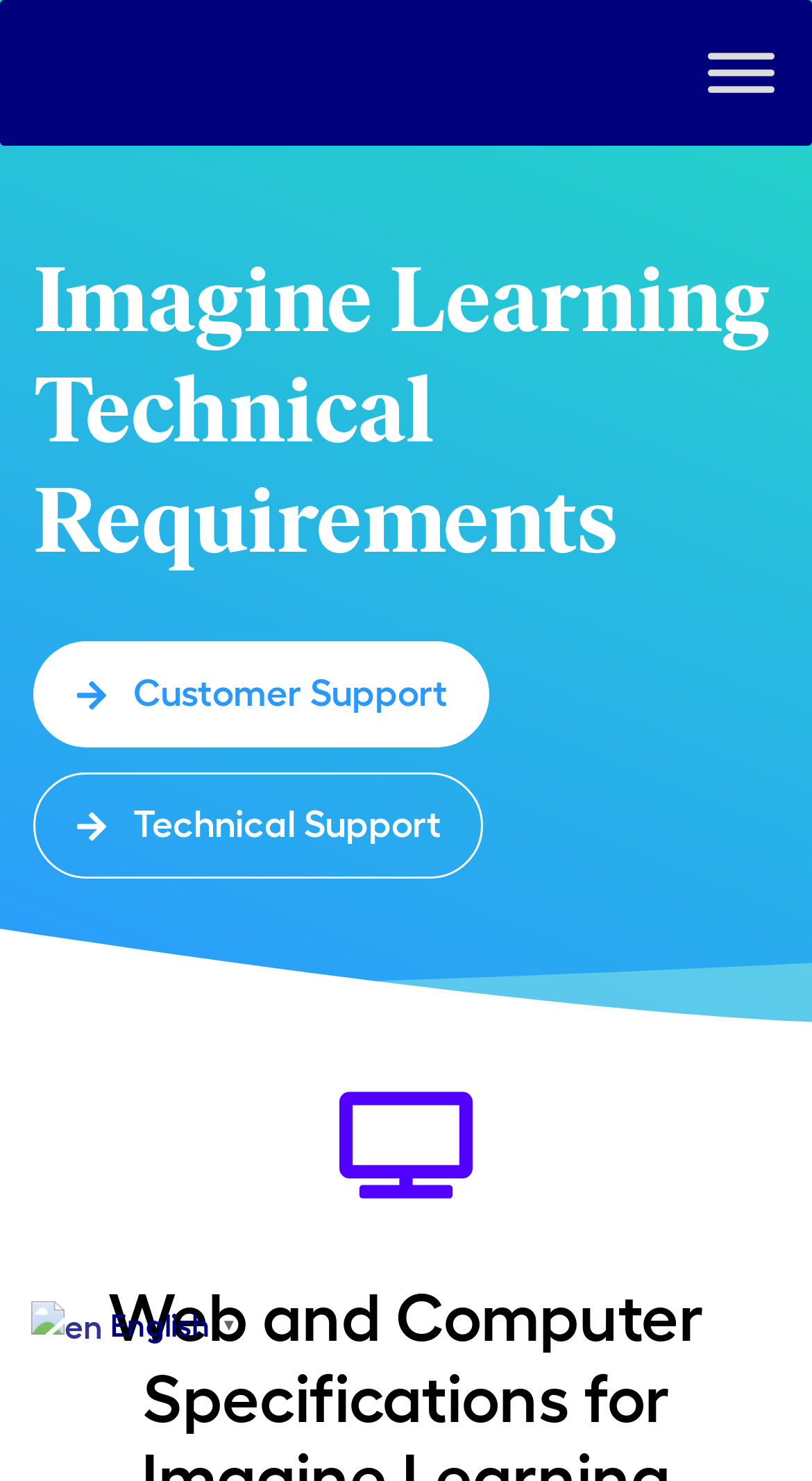Is the menu expanded?
Please answer the question with as much detail as possible using the screenshot.

I looked at the 'Toggle Menu' button and found that its 'expanded' property is set to 'False', which indicates that the menu is not expanded.